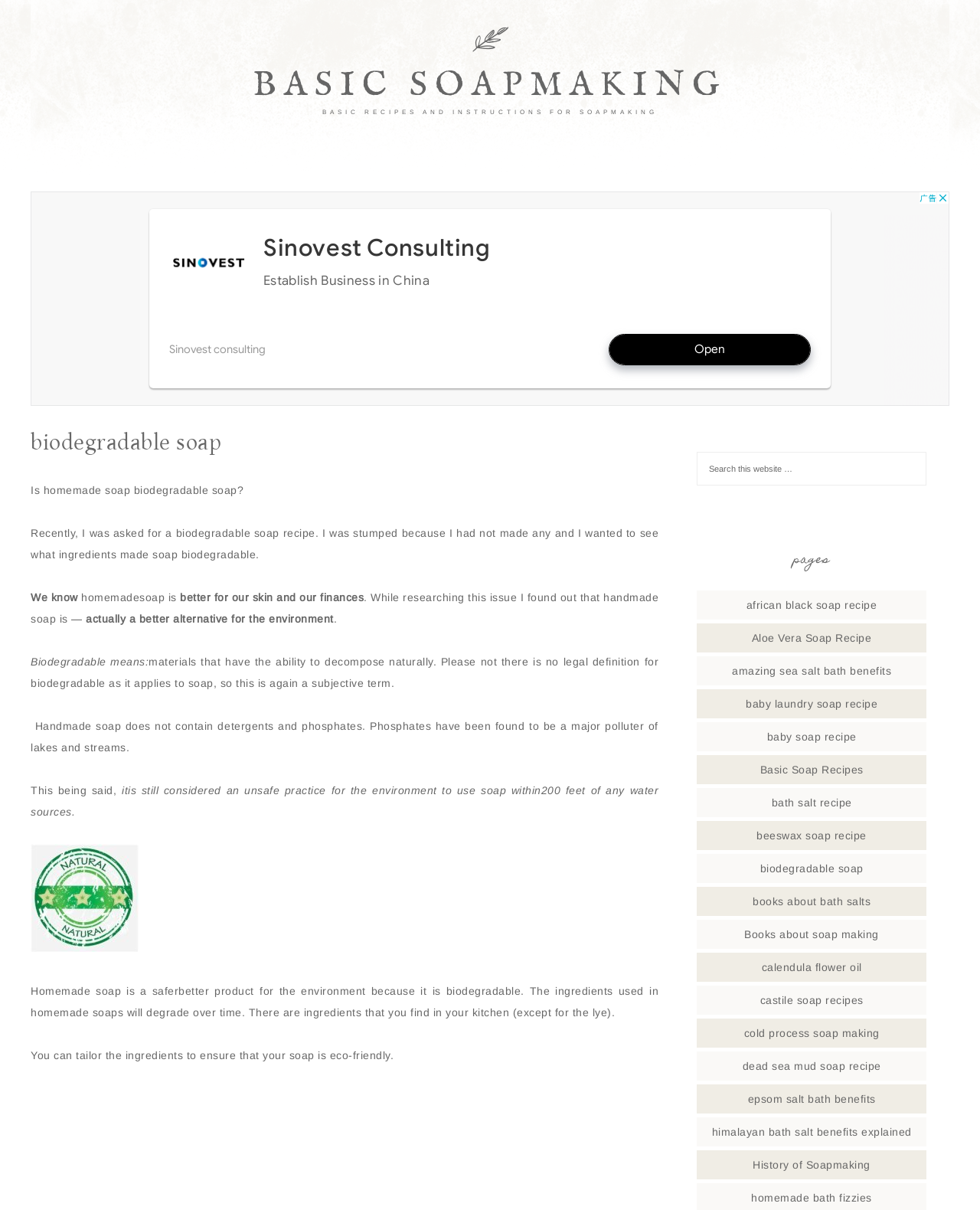What is biodegradable soap?
Give a one-word or short phrase answer based on the image.

Soap that can decompose naturally